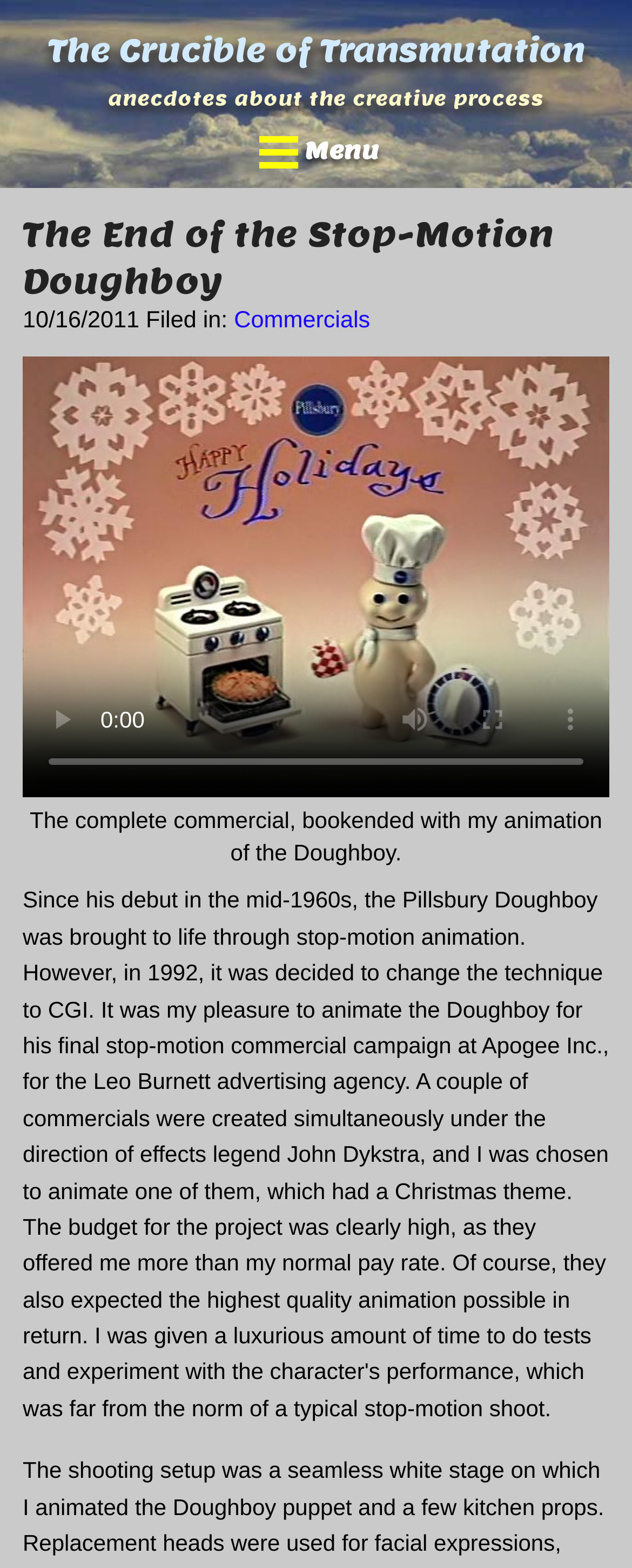Please provide the bounding box coordinates for the UI element as described: "parent_node: Menu". The coordinates must be four floats between 0 and 1, represented as [left, top, right, bottom].

[0.41, 0.087, 0.472, 0.107]